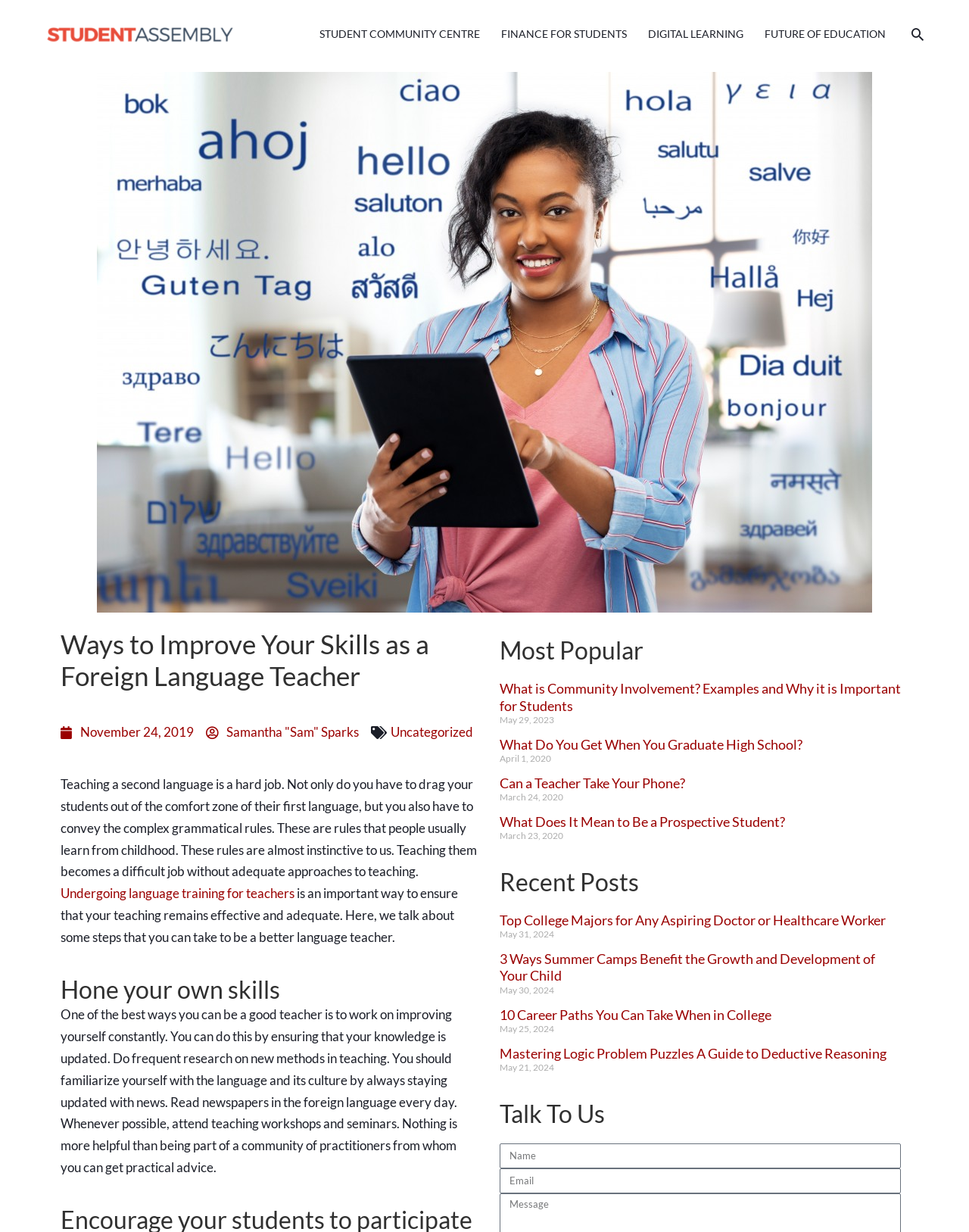Could you locate the bounding box coordinates for the section that should be clicked to accomplish this task: "Search using the search icon link".

[0.938, 0.021, 0.955, 0.034]